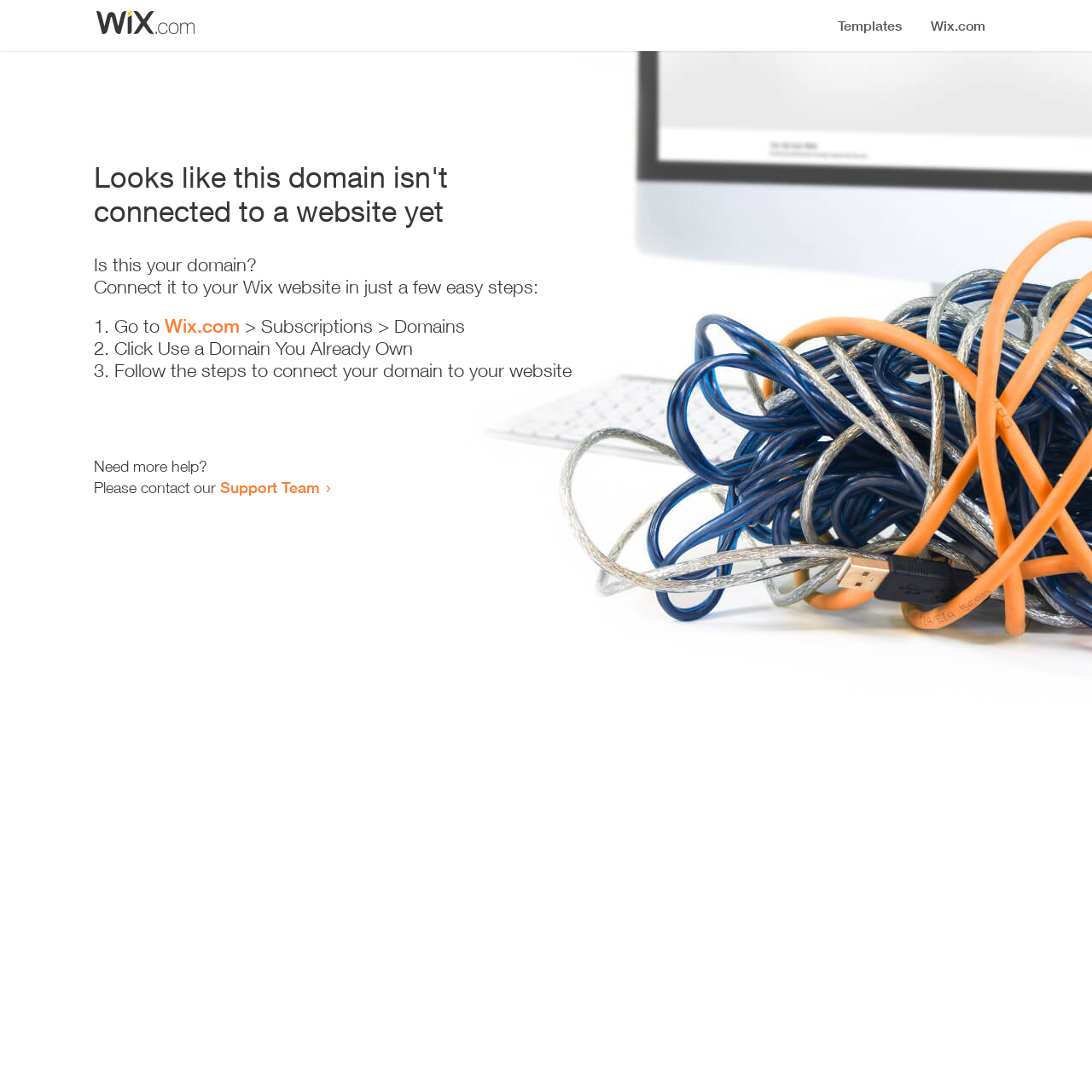Give a one-word or short-phrase answer to the following question: 
What is required to connect the domain?

Wix website